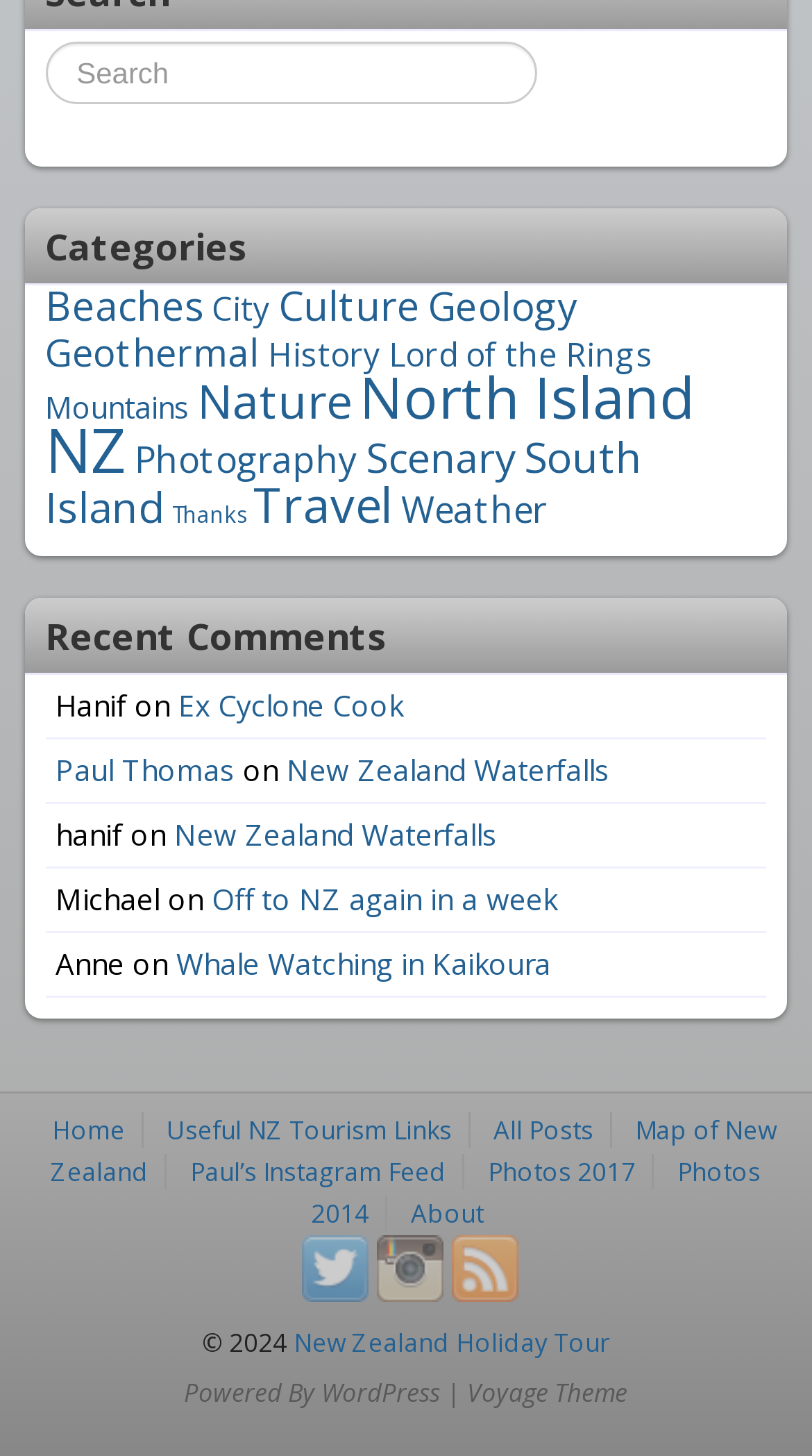Show the bounding box coordinates for the element that needs to be clicked to execute the following instruction: "Go to home page". Provide the coordinates in the form of four float numbers between 0 and 1, i.e., [left, top, right, bottom].

[0.044, 0.761, 0.174, 0.791]